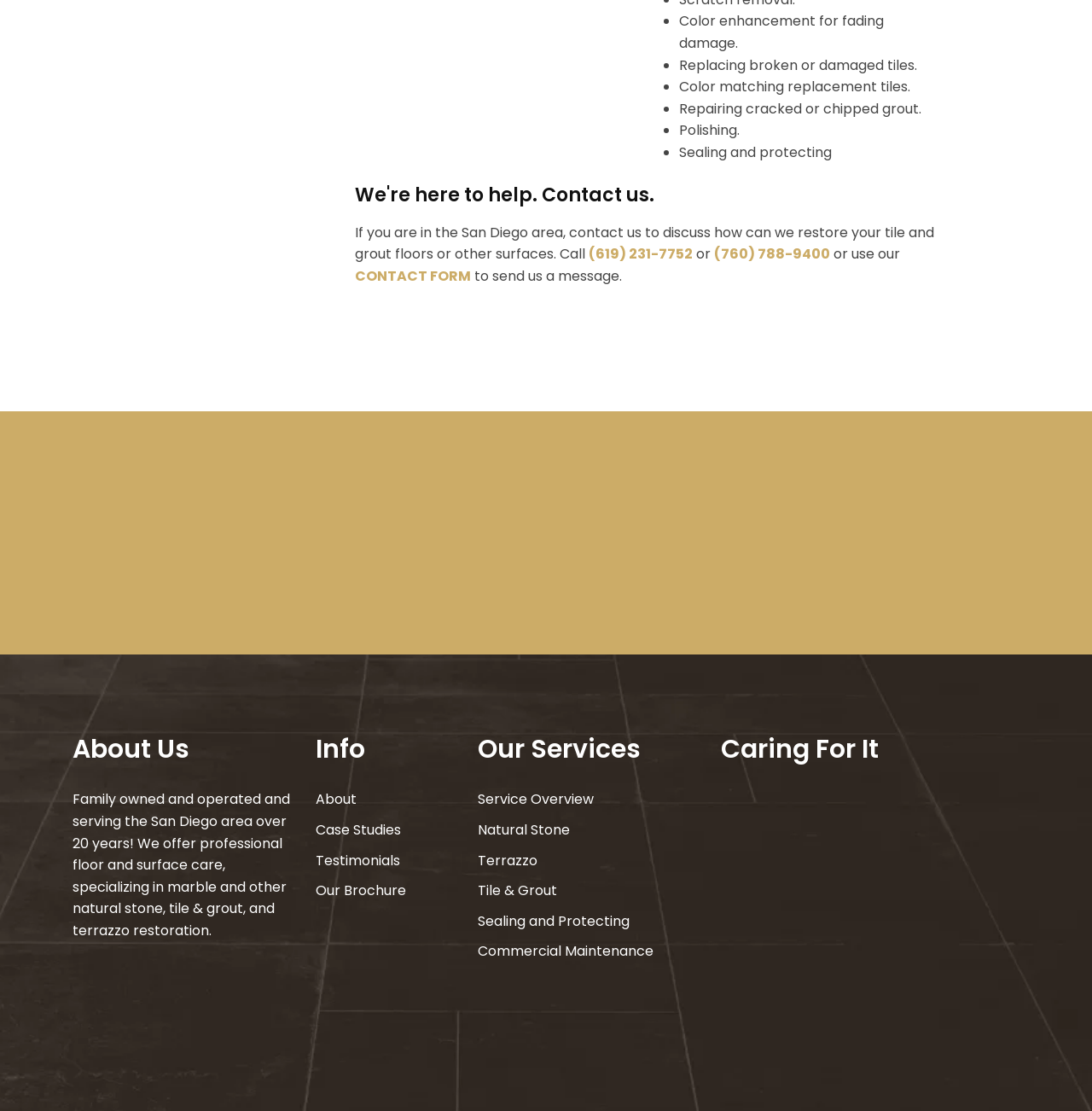Utilize the information from the image to answer the question in detail:
Is the company certified?

The webpage displays multiple certifications, including Surface Care PRO Partner, Certified SafeandCompliant.net Company, and Excel Master Floor Care BBB Business Review, which indicates that the company is certified.